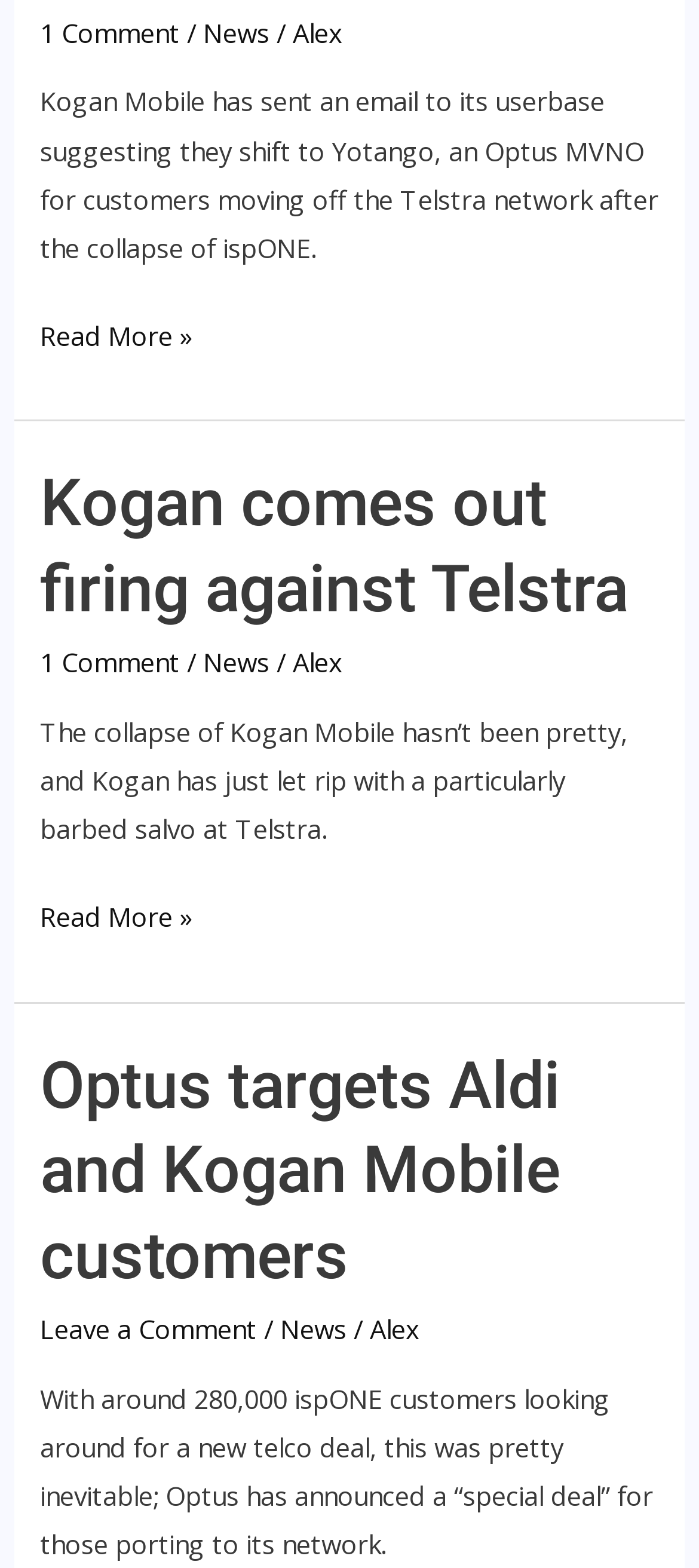Determine the bounding box coordinates of the UI element described by: "News".

[0.401, 0.836, 0.496, 0.859]